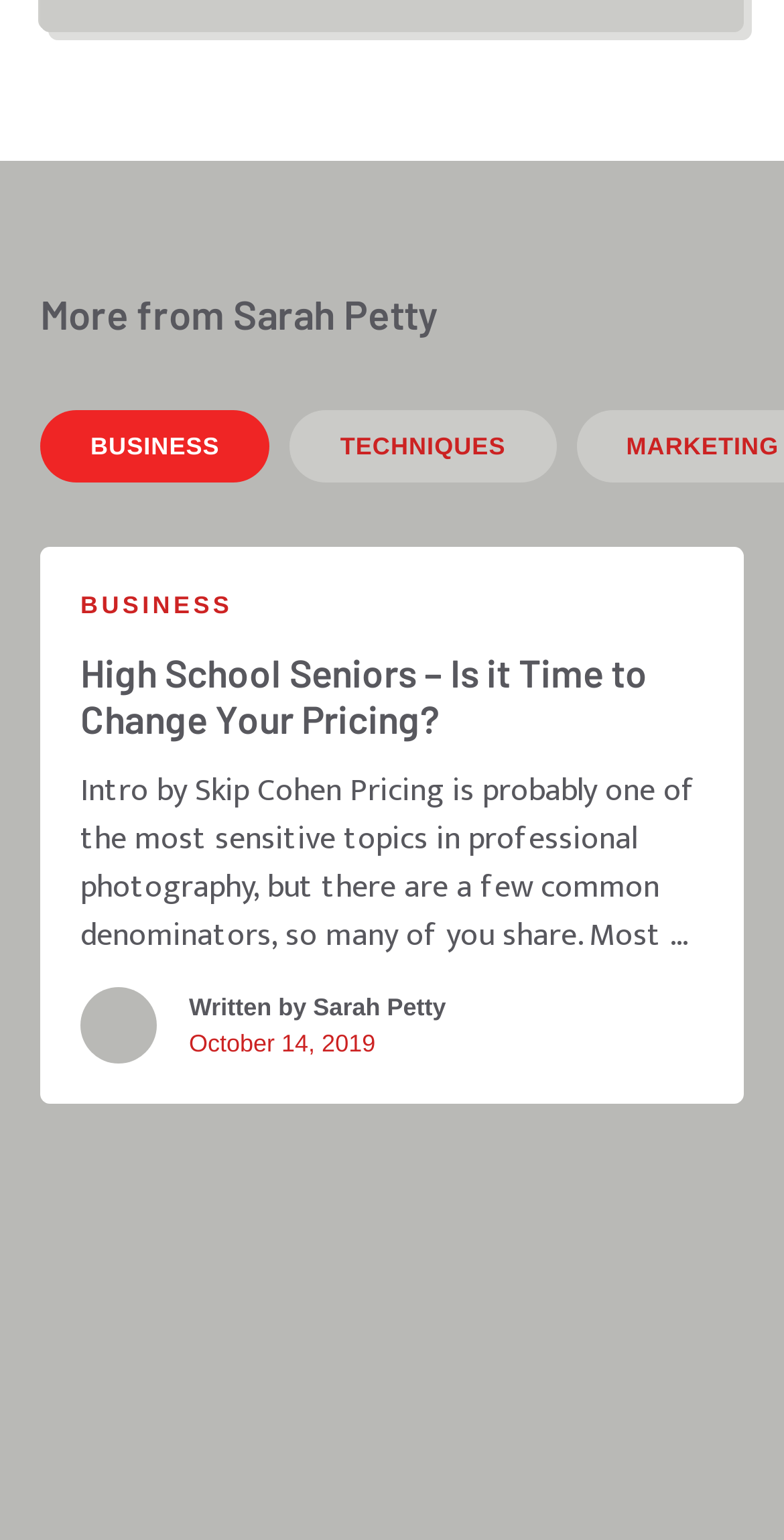Provide a brief response to the question below using one word or phrase:
How many tabs are there in the tablist?

2